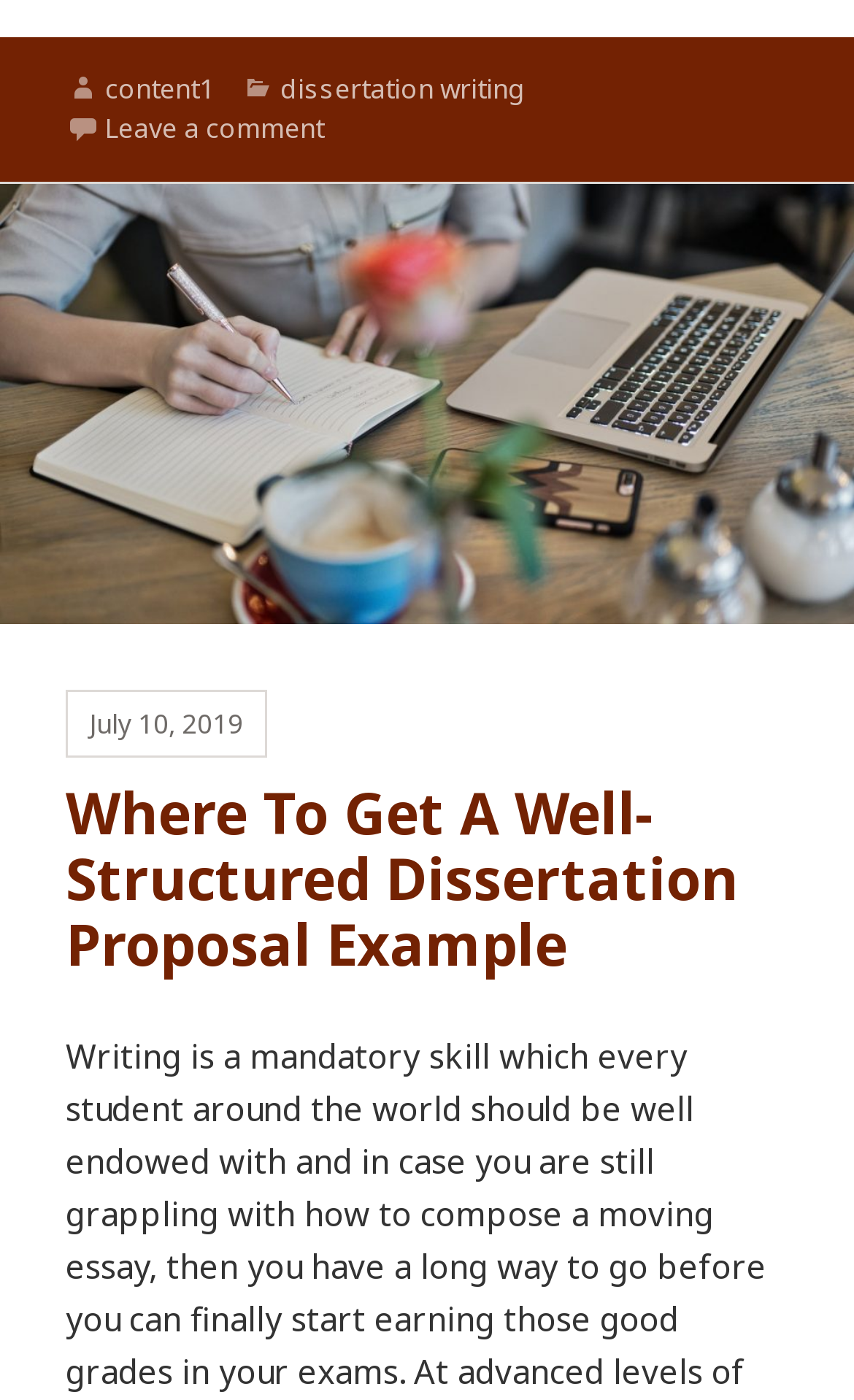Give a one-word or short-phrase answer to the following question: 
What is the author of the post?

Author